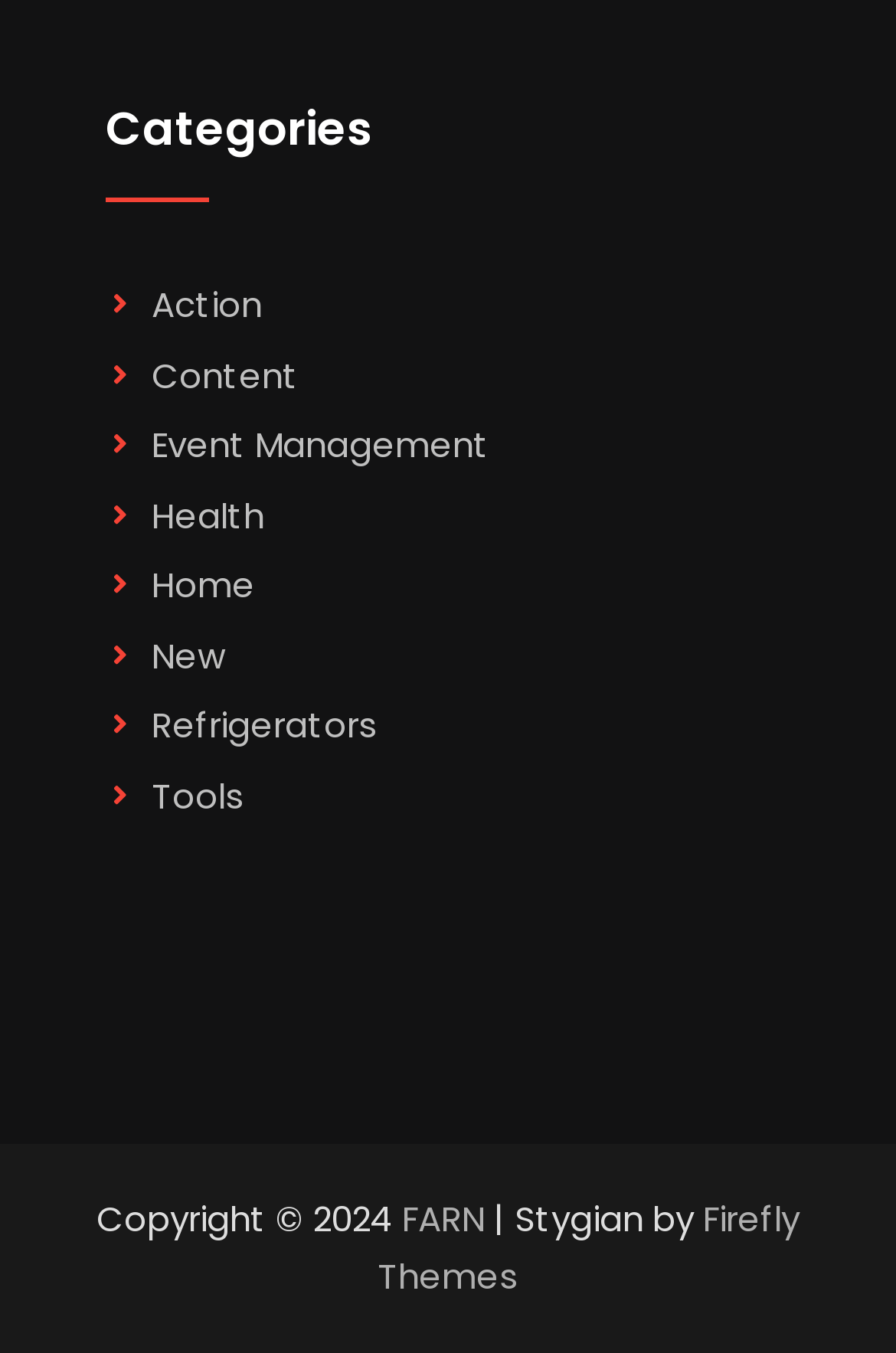Please answer the following question using a single word or phrase: 
What is the copyright year mentioned on the webpage?

2024